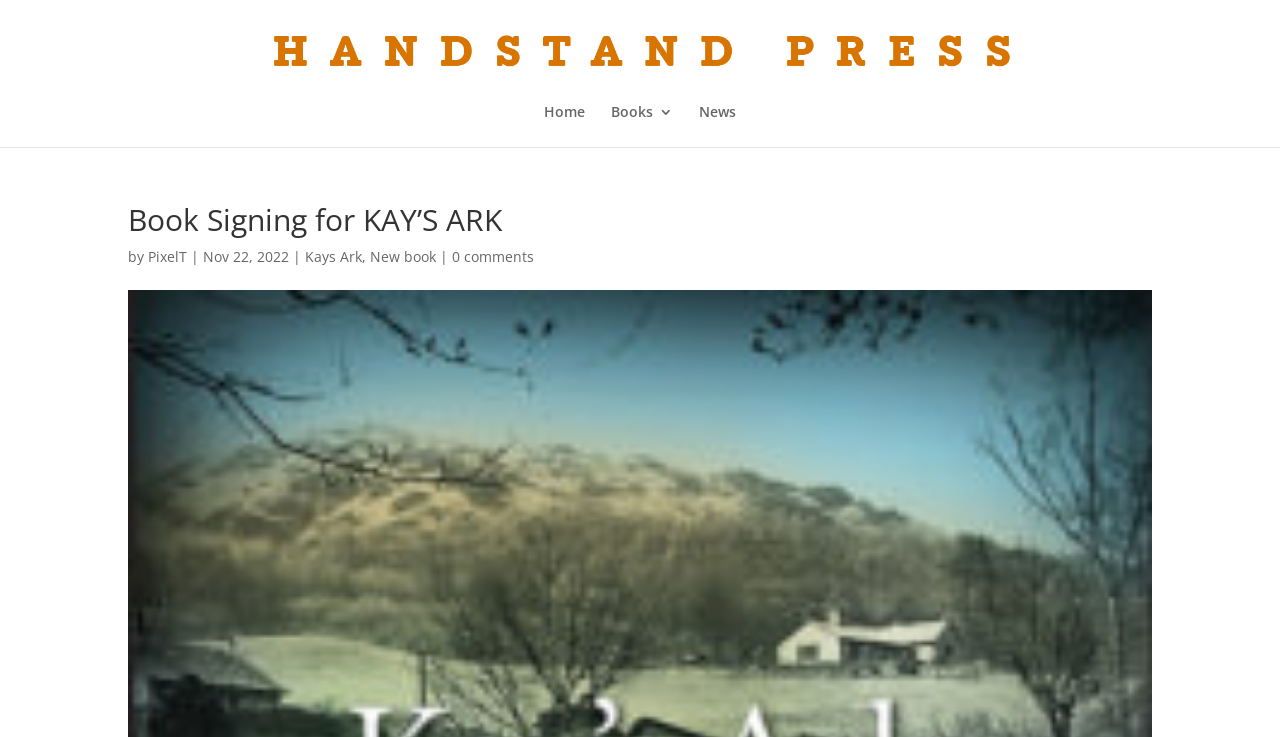How many comments are there on the book?
Please provide a single word or phrase as your answer based on the screenshot.

0